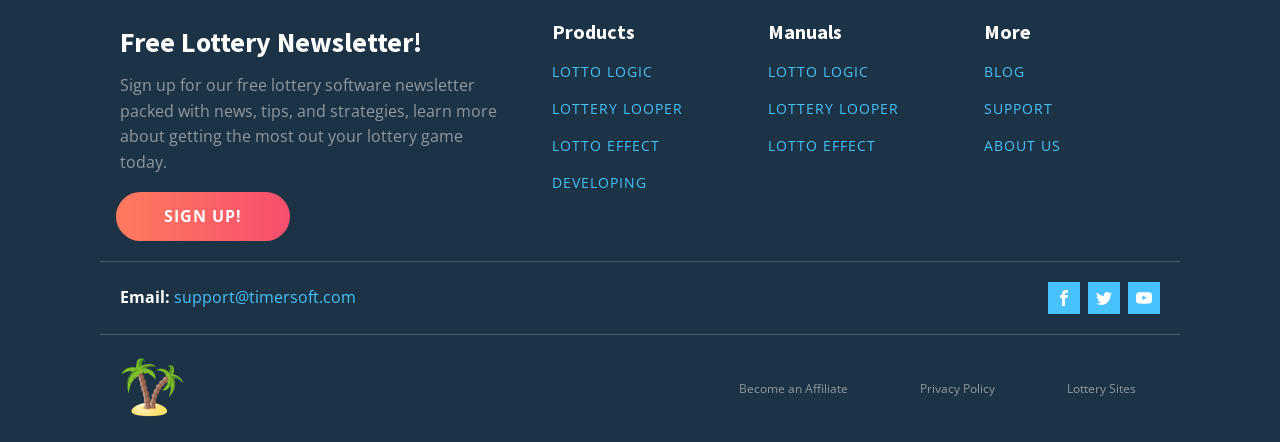How many products are listed on the webpage?
Based on the screenshot, give a detailed explanation to answer the question.

The products listed on the webpage are LOTTO LOGIC, LOTTERY LOOPER, LOTTO EFFECT, and DEVELOPING, which can be found under the 'Products' heading. Therefore, there are 4 products listed.